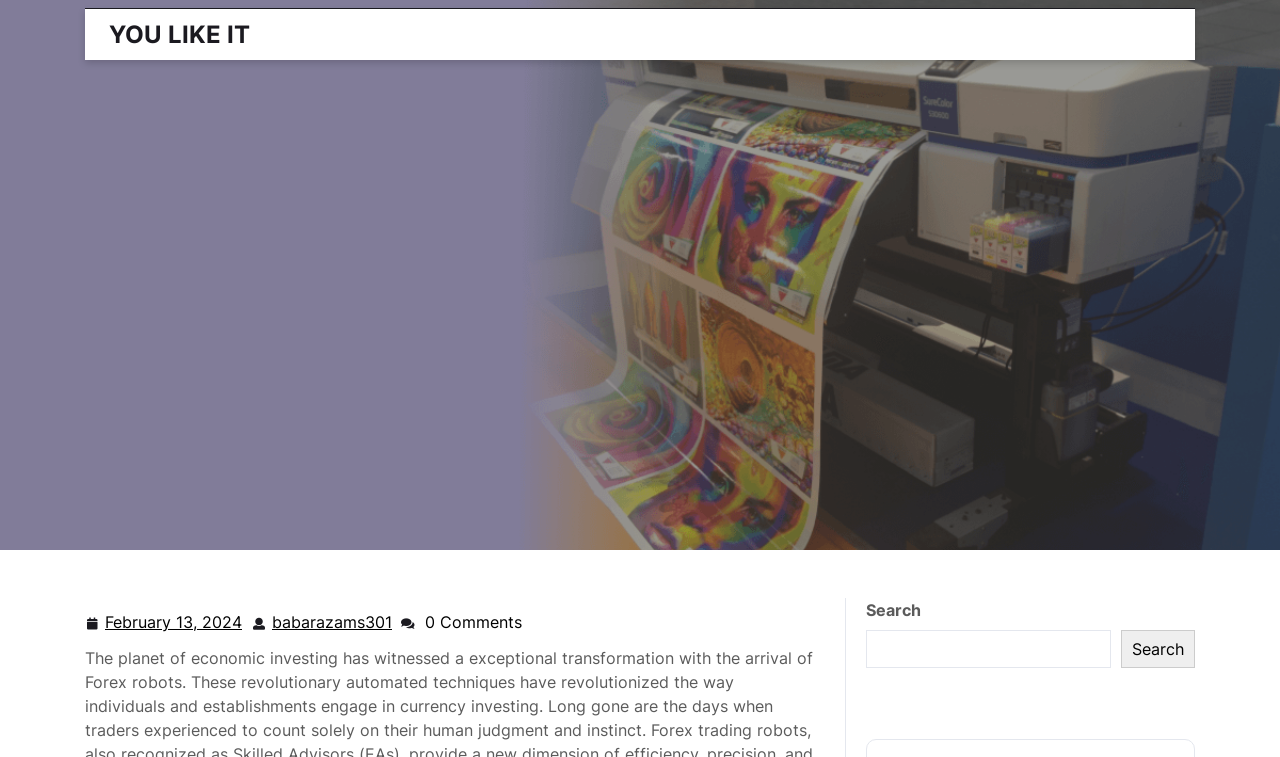What is the date mentioned on the webpage?
By examining the image, provide a one-word or phrase answer.

February 13, 2024